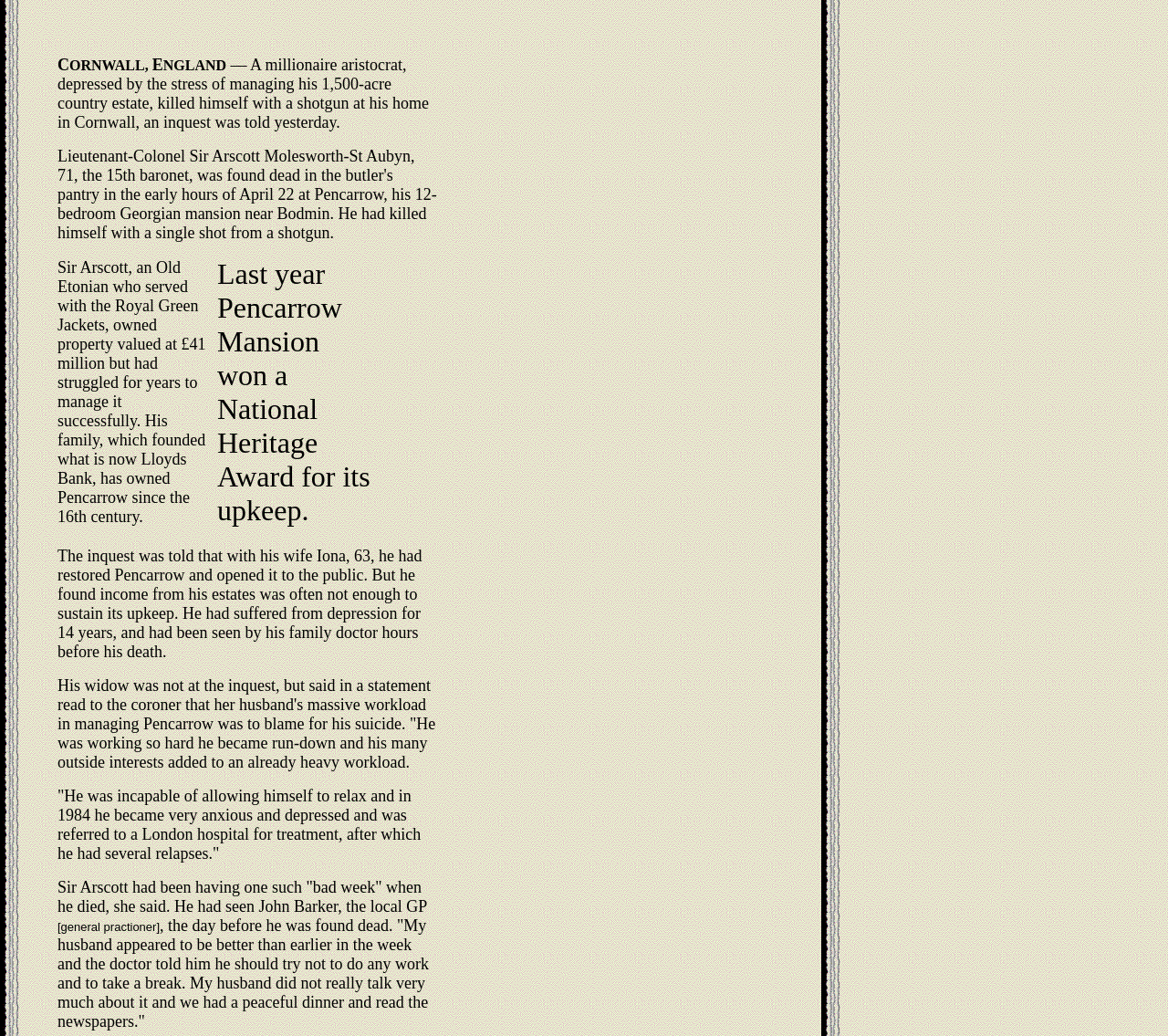Who was Sir Arscott's wife?
Look at the image and provide a detailed response to the question.

The text mentions that 'with his wife Iona, 63, he had restored Pencarrow and opened it to the public.' Therefore, Sir Arscott's wife is Iona.